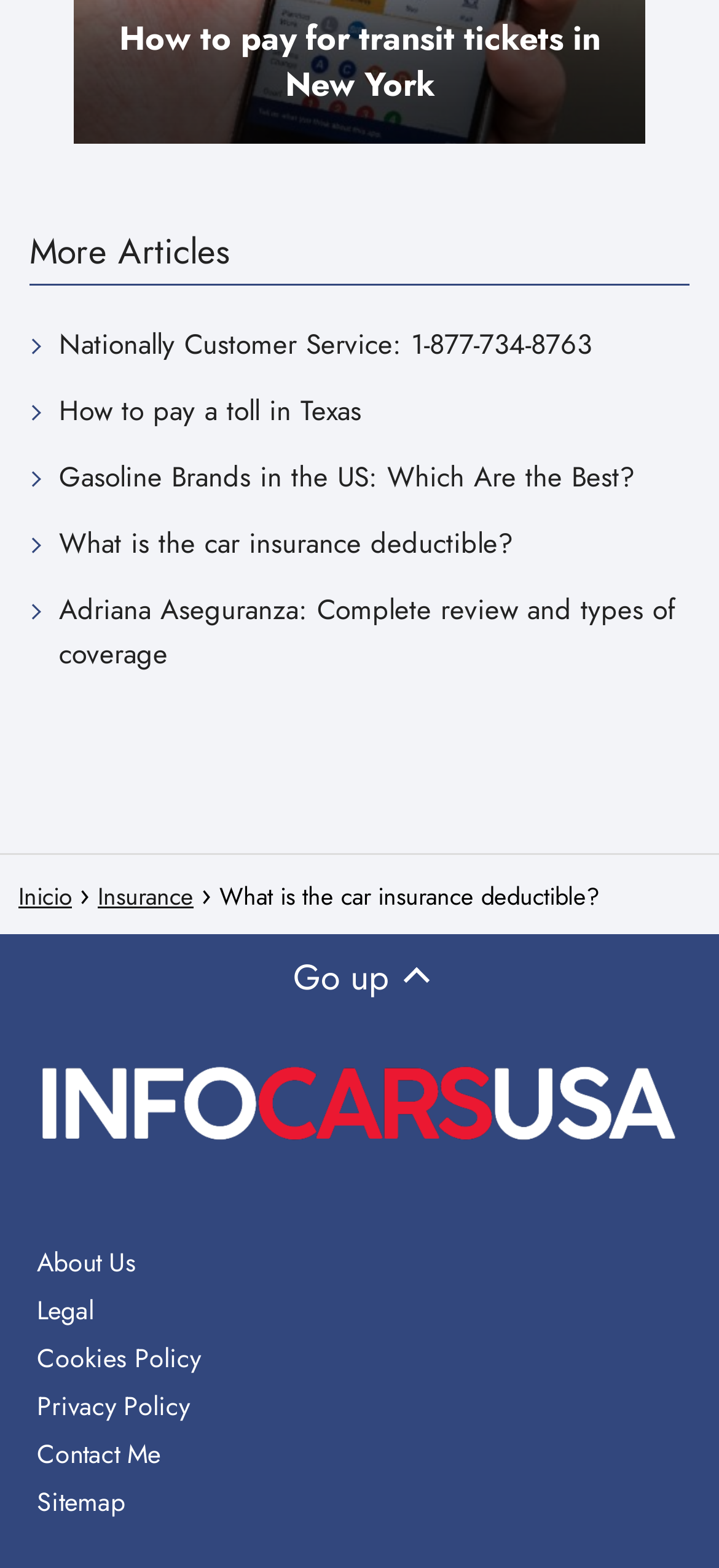Highlight the bounding box coordinates of the element you need to click to perform the following instruction: "Click on 'More Articles'."

[0.041, 0.145, 0.321, 0.176]